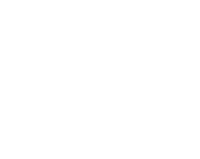Utilize the details in the image to give a detailed response to the question: What type of games are hosted on the platform?

The image is positioned within the context of the itch.io platform, which is known for hosting indie games and creative projects, suggesting that Hexenwerk is an indie game.